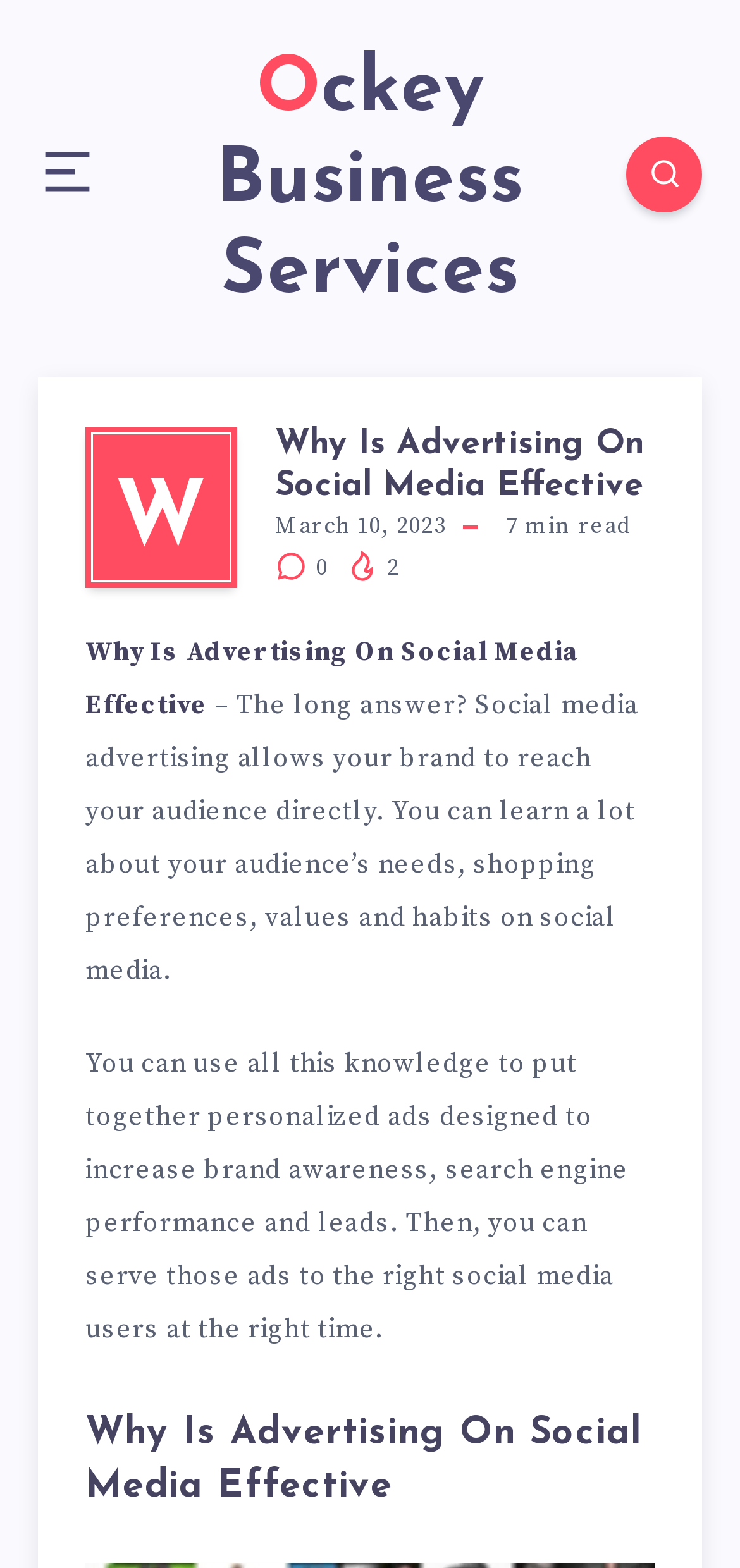Generate a thorough description of the webpage.

The webpage is about the effectiveness of advertising on social media. At the top left, there is a small image, and next to it, a link to "Ockey Business Services" is positioned. On the top right, there is another link with a small image inside it. 

Below the top section, there is a main header that reads "Why Is Advertising On Social Media Effective" with a time stamp "March 10, 2023" and an estimated reading time of "7 min read" on the right side. 

Under the main header, there are two sections of text. The first section explains the benefits of social media advertising, including reaching the target audience directly, learning about their needs and preferences, and creating personalized ads. The second section continues to elaborate on the advantages of social media advertising, such as increasing brand awareness, search engine performance, and leads.

On the right side of the main content, there are some interactive elements, including a link with a number "0" and an image, a section showing "2 Views" with an image, and a link with an icon at the bottom.

There is a repetition of the main header "Why Is Advertising On Social Media Effective" at the bottom of the page, possibly serving as a separator or a footer.